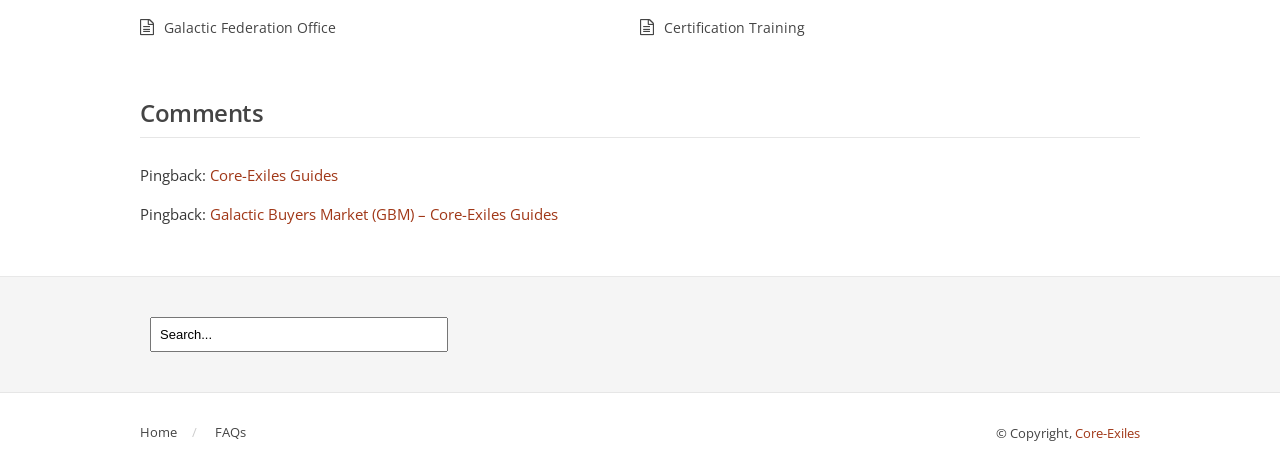What is the name of the office?
Using the details shown in the screenshot, provide a comprehensive answer to the question.

The question is asking for the name of the office, which can be found in the heading element with the text ' Galactic Federation Office' at the top of the webpage.